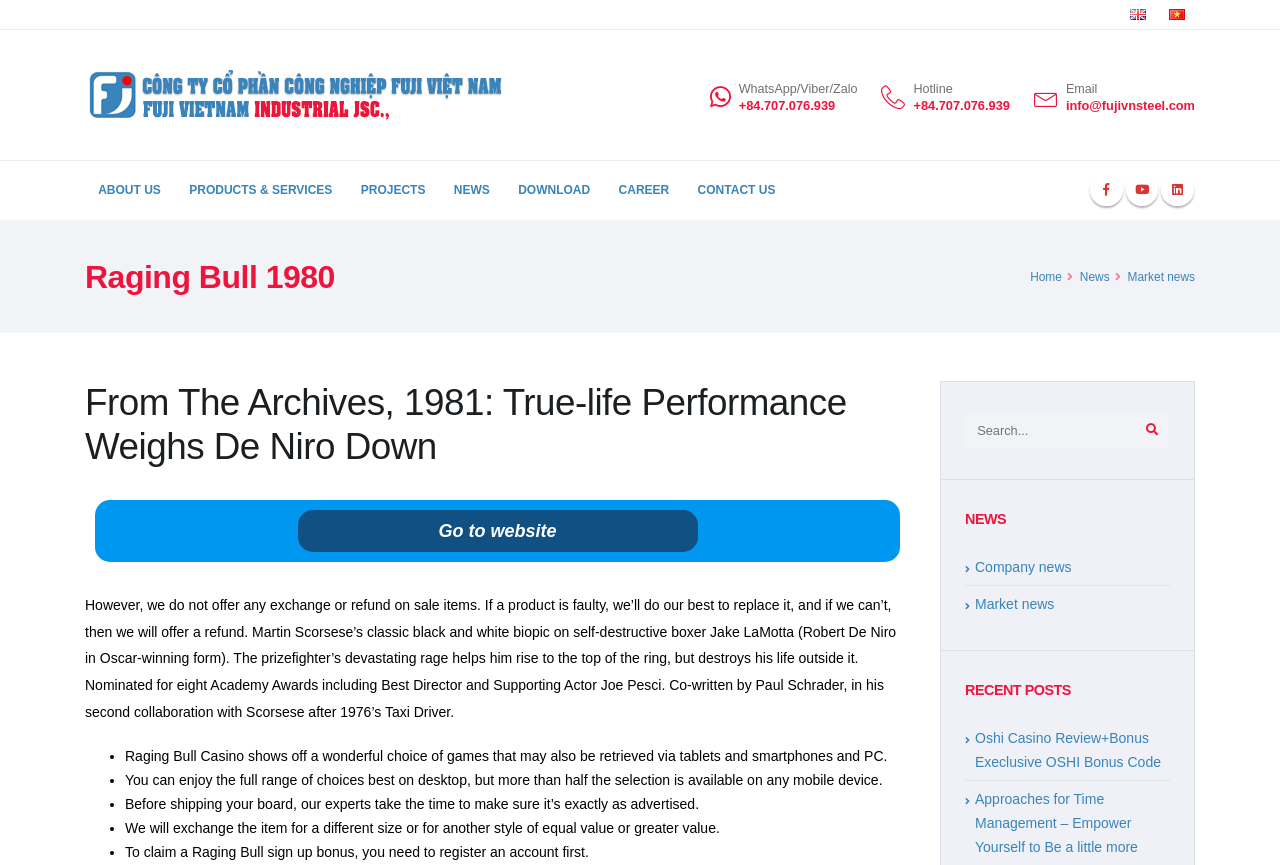Give an extensive and precise description of the webpage.

The webpage appears to be a news article or blog post about a movie, specifically "Raging Bull" (1980) directed by Martin Scorsese. At the top of the page, there are two small images of flags, representing English and Vietnamese languages. Below these images, there is a horizontal navigation menu with links to "ABOUT US", "PRODUCTS & SERVICES", "PROJECTS", "NEWS", "DOWNLOAD", "CAREER", and "CONTACT US".

On the left side of the page, there is a vertical menu with links to "WhatsApp/Viber/Zalo", "Hotline", and "Email", along with their corresponding contact information. Below this menu, there are three social media links.

The main content of the page is divided into two sections. The top section has a heading "Raging Bull 1980" and a subheading "From The Archives, 1981: True-life Performance Weighs De Niro Down". Below this, there is a paragraph of text describing the movie, including its plot and awards.

The second section appears to be a review or summary of the movie, with a heading "NEWS" and several bullet points listing the features of "Raging Bull Casino", including its game selection, mobile compatibility, and customer service.

At the bottom of the page, there is a search bar with a magnifying glass icon, and a tab panel with three tabs: "NEWS", "RECENT POSTS", and an empty tab. The "NEWS" tab is selected, and it displays a list of news articles, including one with the title "Oshi Casino Review+Bonus Execlusive OSHI Bonus Code".